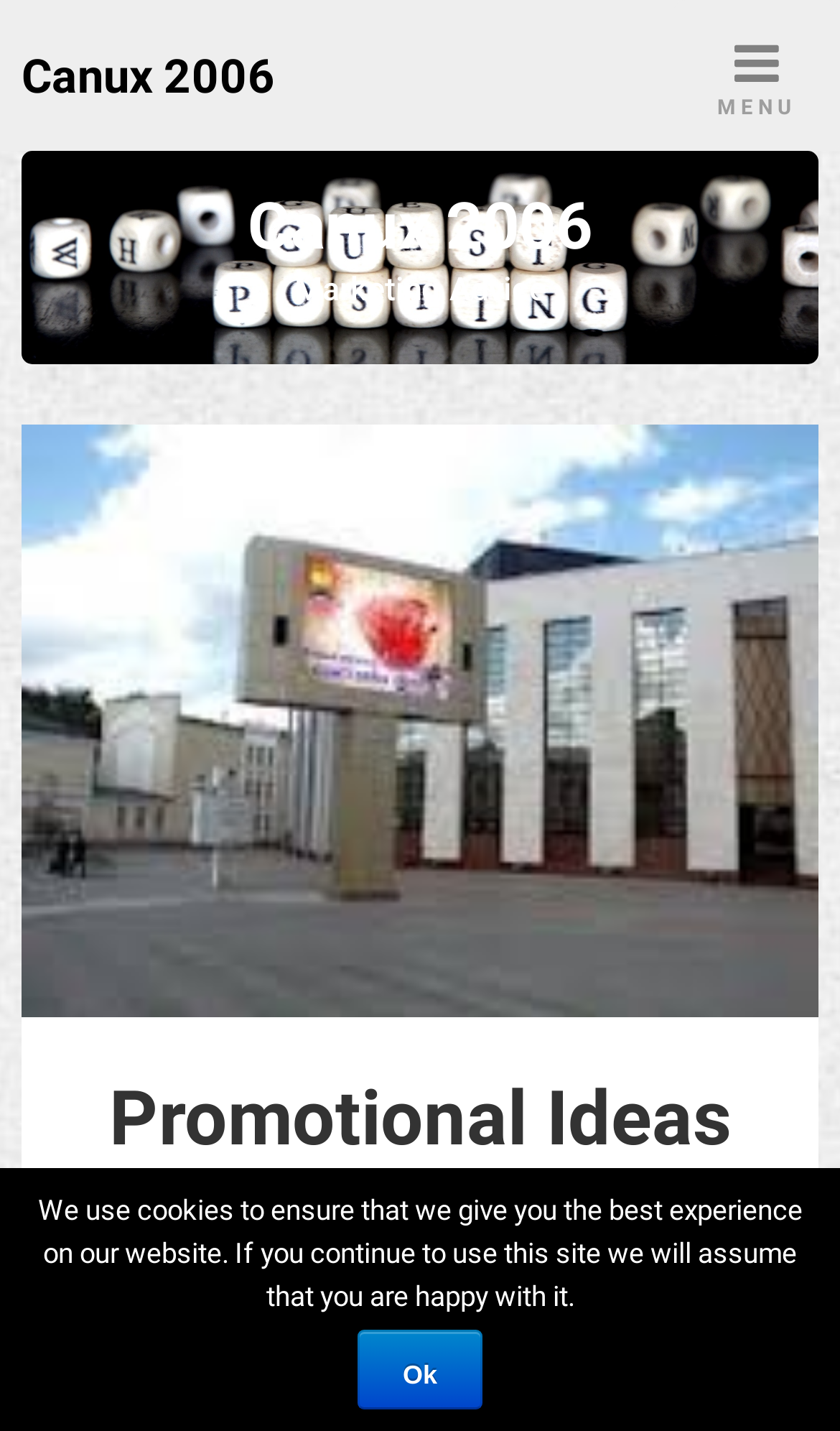Provide your answer in one word or a succinct phrase for the question: 
What is the purpose of the button with the MENU icon?

To control the primary menu